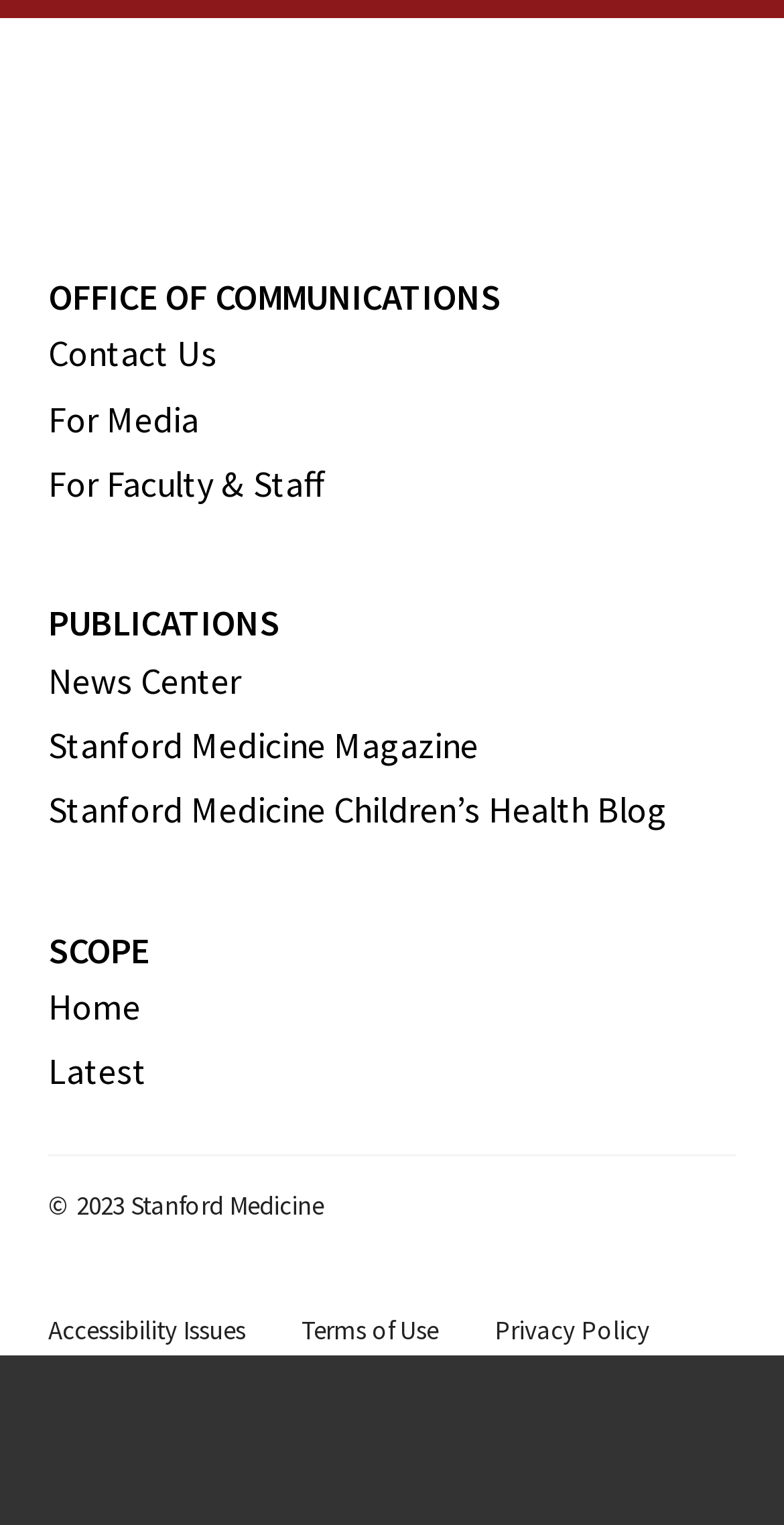Specify the bounding box coordinates of the element's region that should be clicked to achieve the following instruction: "Check the checkbox to save your name and email". The bounding box coordinates consist of four float numbers between 0 and 1, in the format [left, top, right, bottom].

None